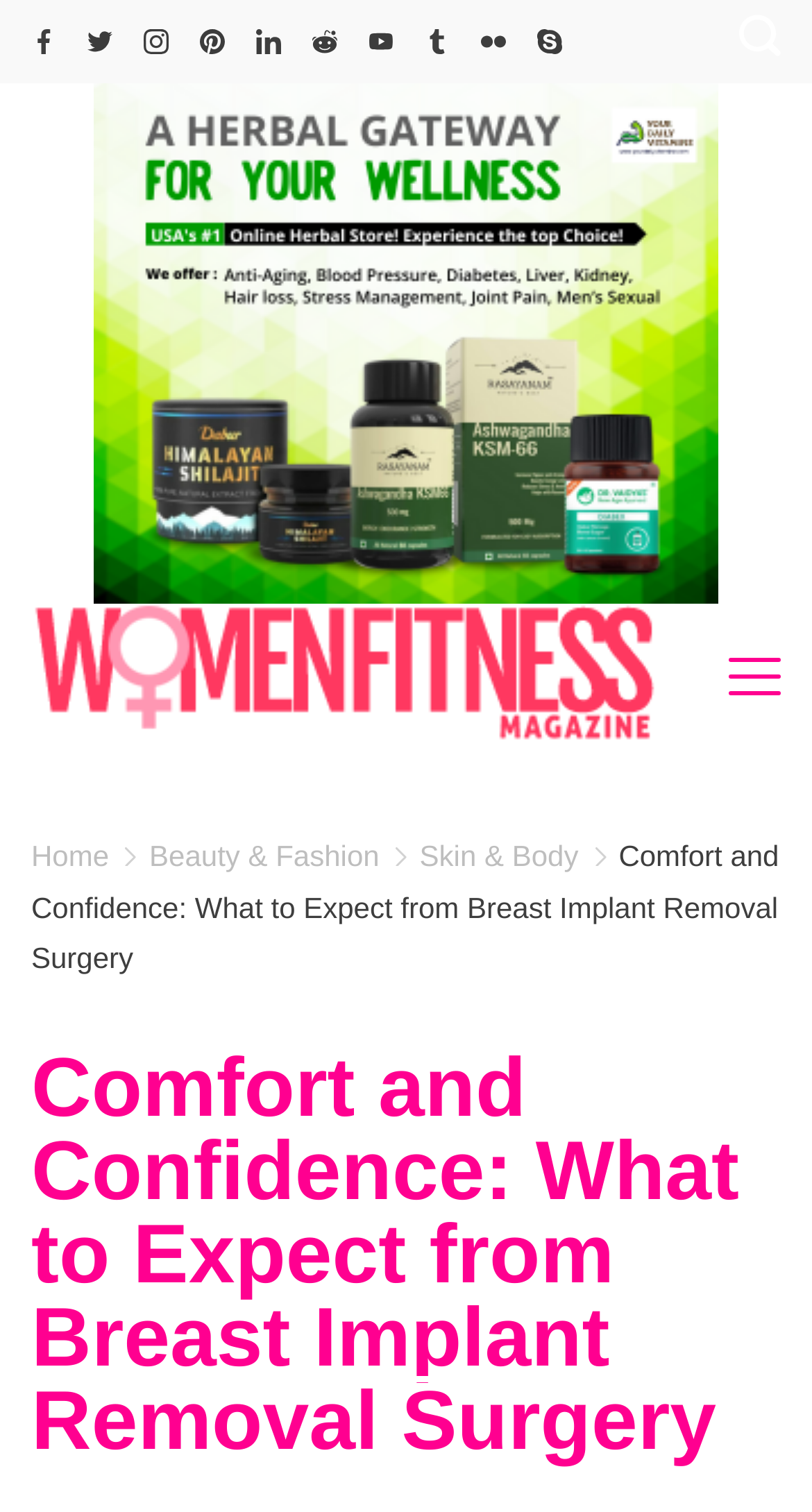Provide the bounding box coordinates of the section that needs to be clicked to accomplish the following instruction: "Open Menu."

[0.897, 0.426, 0.962, 0.467]